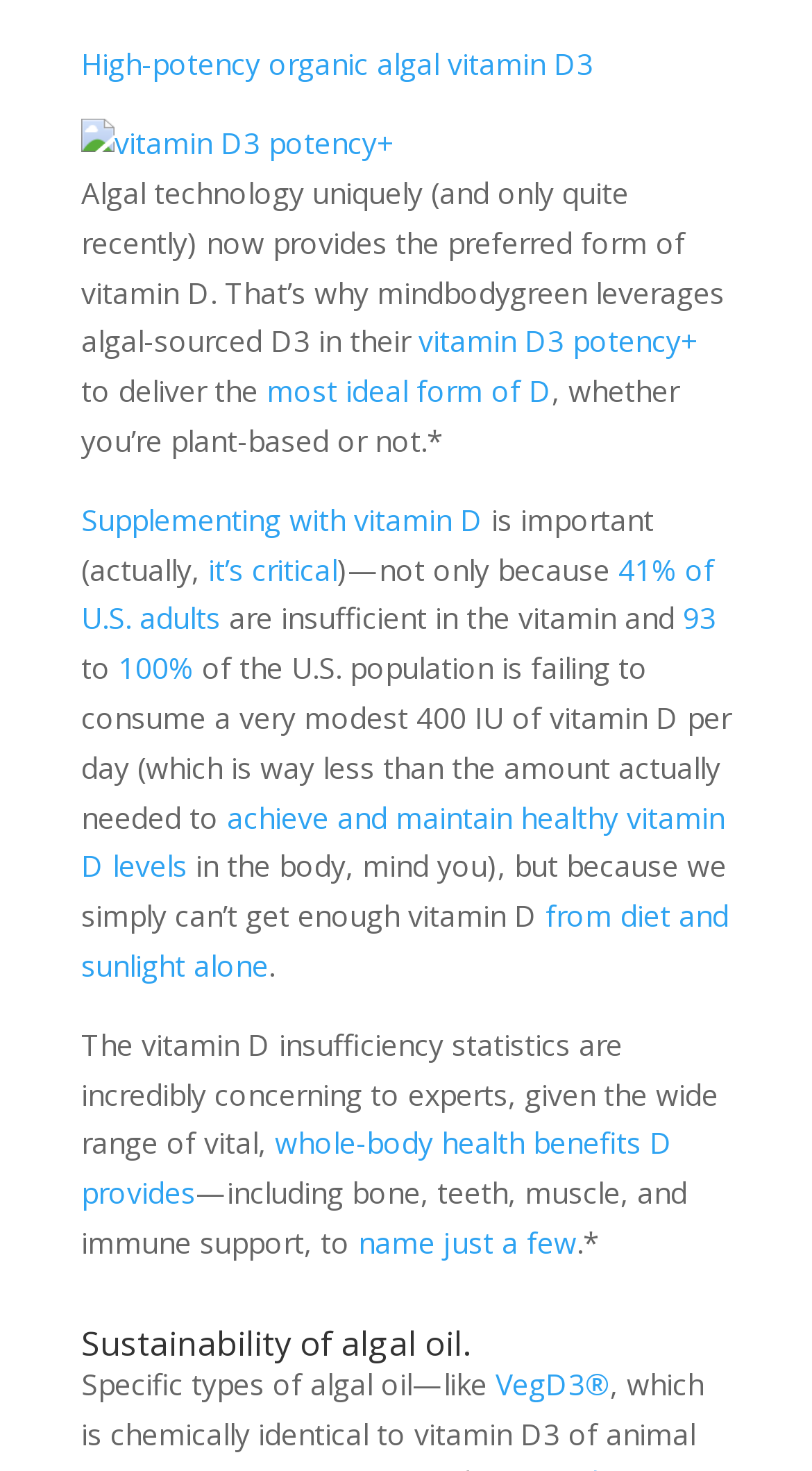Predict the bounding box of the UI element based on this description: "vitamin D3 potency+".

[0.515, 0.219, 0.862, 0.246]